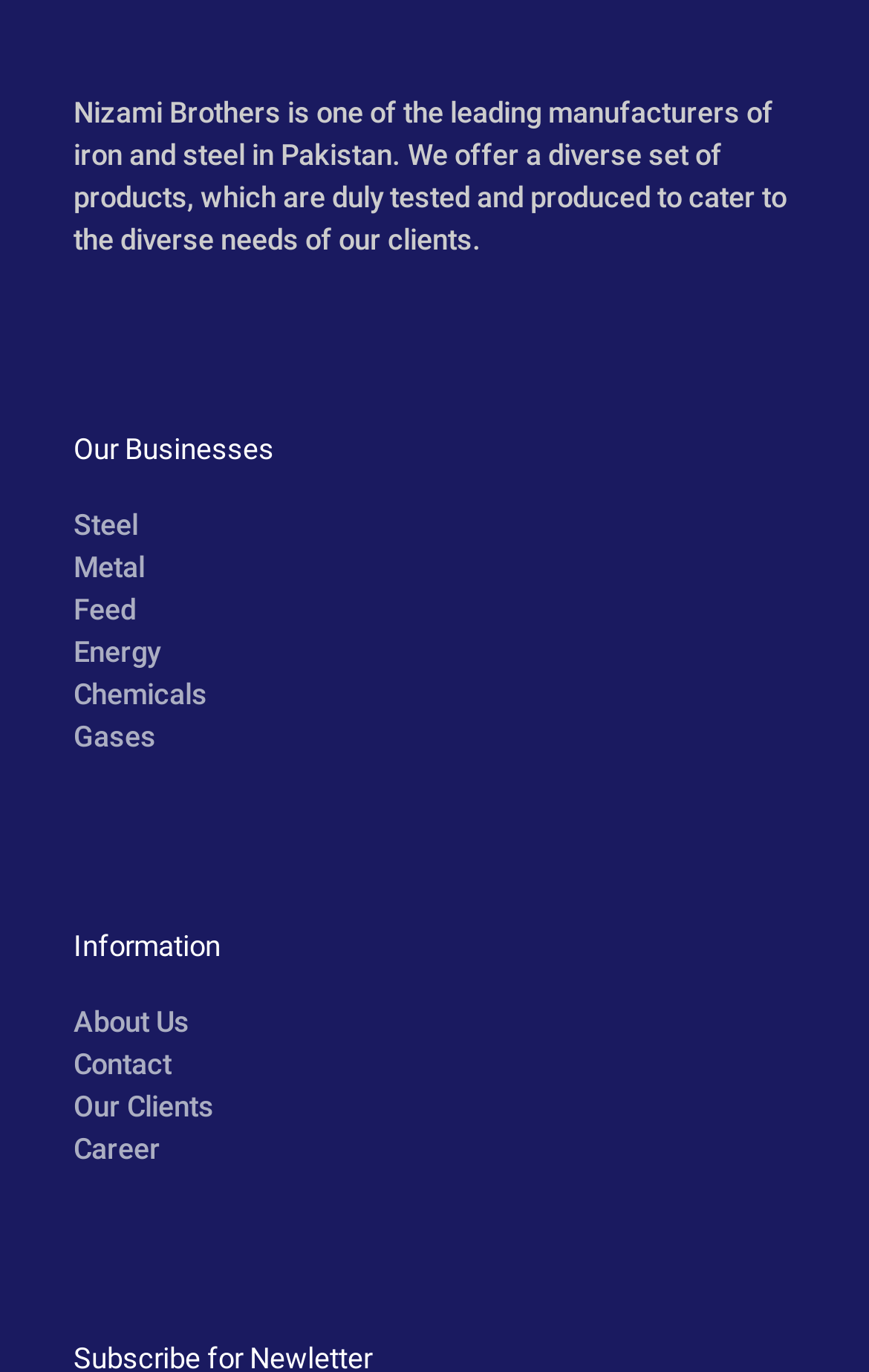What is the company's main business?
Provide a thorough and detailed answer to the question.

The company's main business can be inferred from the introductory text 'Nizami Brothers is one of the leading manufacturers of iron and steel in Pakistan.' which suggests that the company is primarily involved in the manufacturing of iron and steel products.